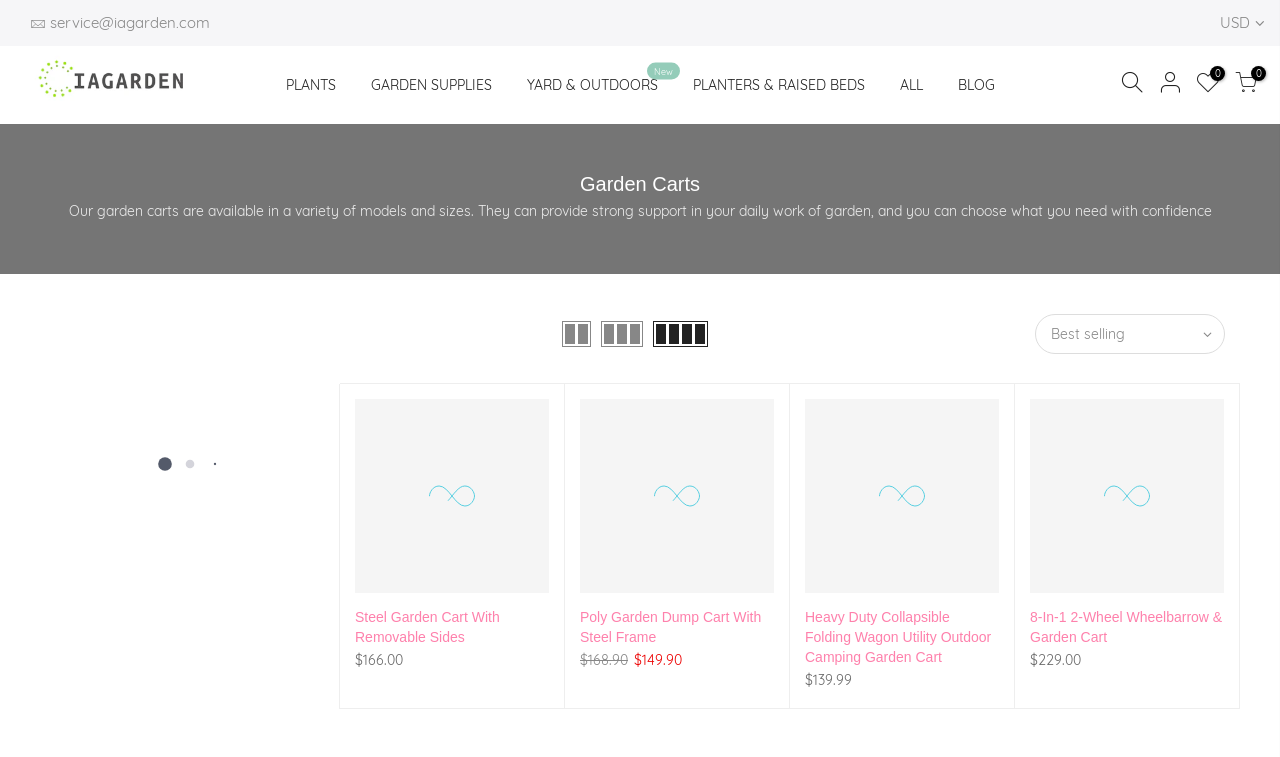Explain the webpage in detail, including its primary components.

This webpage is about garden carts, offering various models and sizes to support daily gardening work. At the top, there is a promotional message "Save 5% with code" and the website's logo "iagarden" on the left, with a contact email "service@iagarden.com" and a currency indicator "USD" on the right. 

Below the top section, there is a navigation menu with links to different categories, including "PLANTS", "GARDEN SUPPLIES", "YARD & OUTDOORS", "PLANTERS & RAISED BEDS", "ALL", and "BLOG". 

The main content of the webpage is divided into sections, each featuring a specific garden cart model. There are four models showcased, each with a heading, a link to the product, and a price tag. The models are "Steel Garden Cart With Removable Sides" priced at $166.00, "Poly Garden Dump Cart With Steel Frame" with a discounted price of $149.90 from $168.90, "Heavy Duty Collapsible Folding Wagon Utility Outdoor Camping Garden Cart" priced at $139.99, and "8-In-1 2-Wheel Wheelbarrow & Garden Cart" priced at $229.00. 

On the right side of the main content, there are some icons, including a shopping cart, a heart, and two others. At the bottom, there is a "Best selling" section with a link to a product.